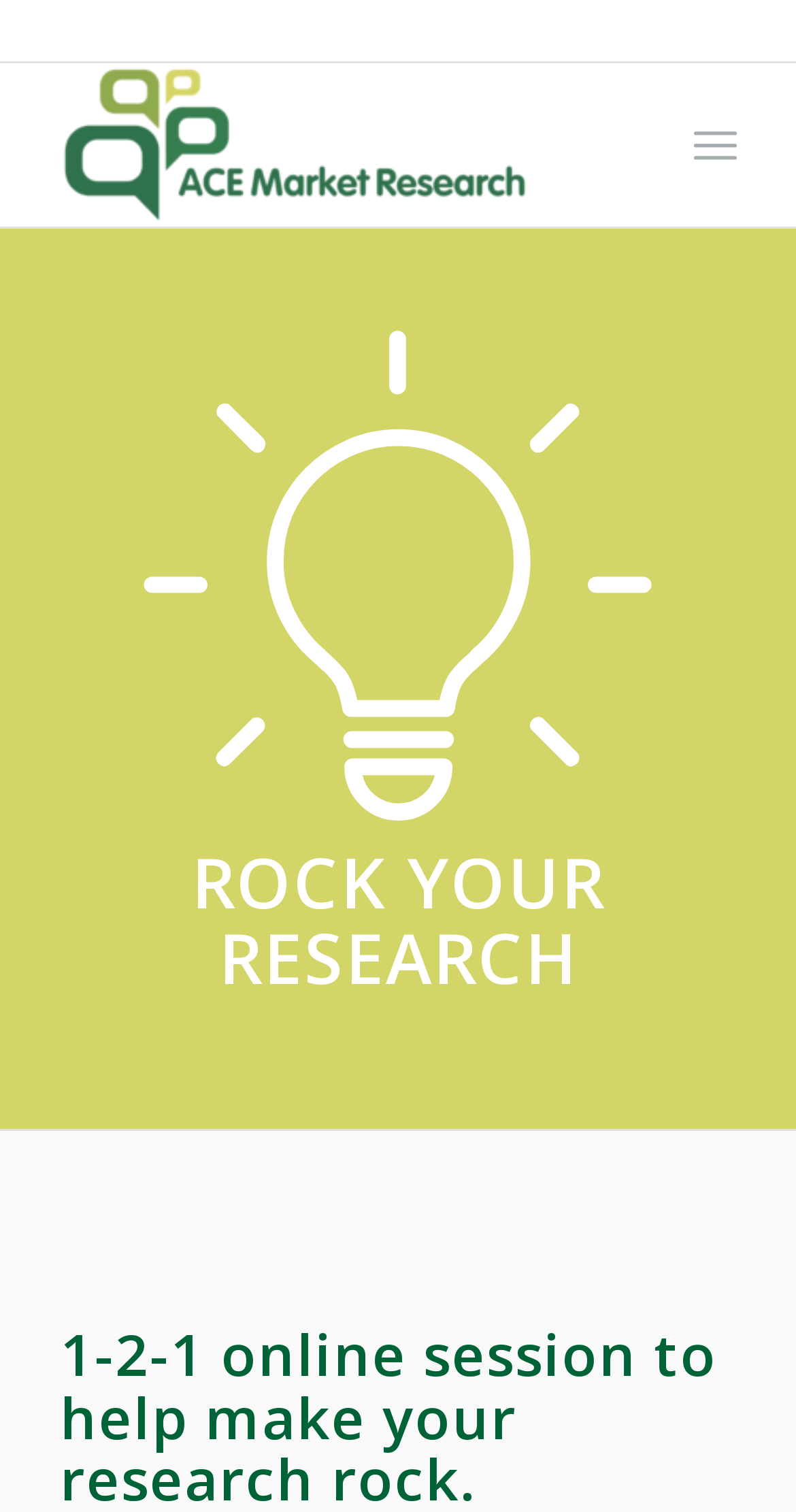Determine and generate the text content of the webpage's headline.

ROCK YOUR RESEARCH